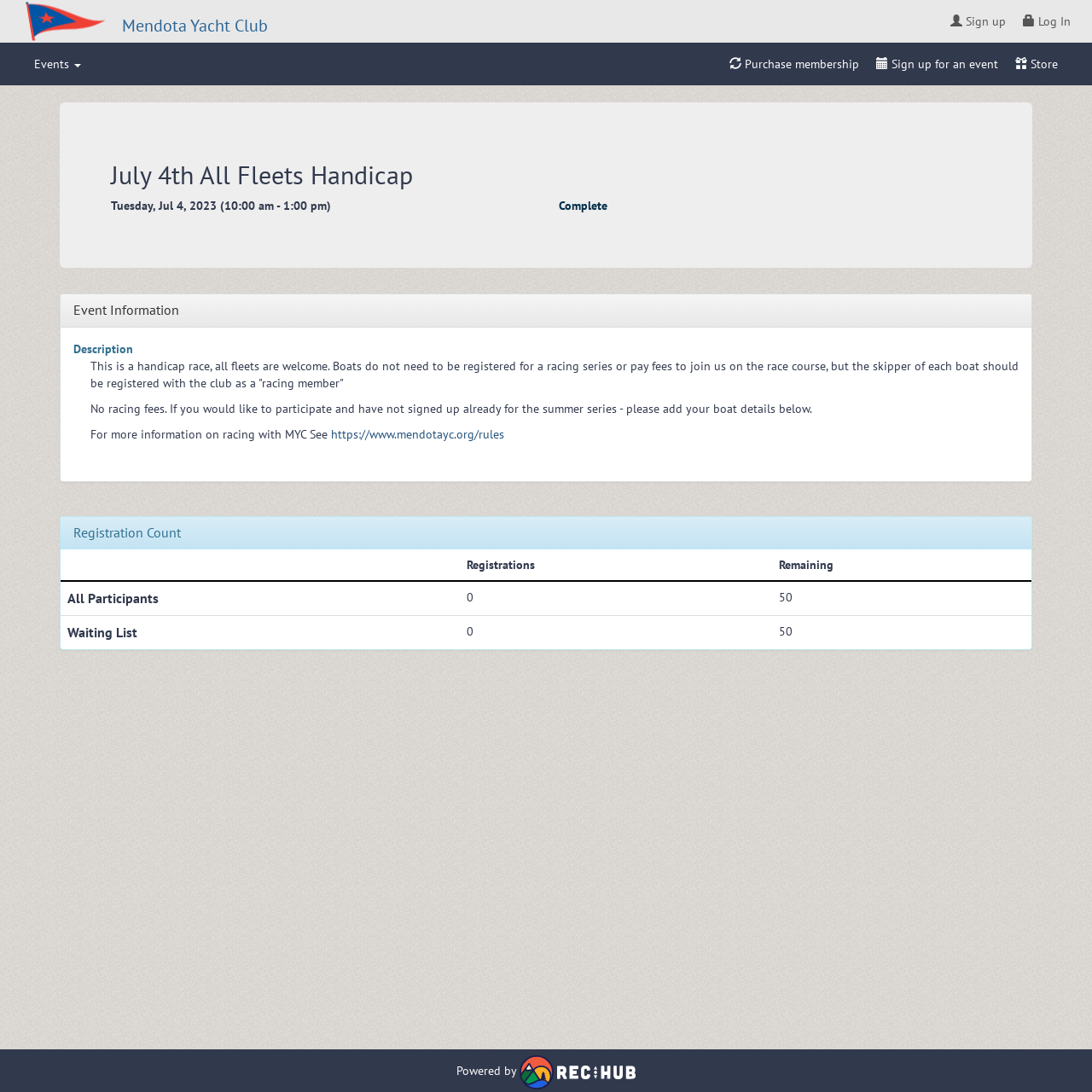Analyze the image and give a detailed response to the question:
What is the purpose of the July 4th All Fleets Handicap event?

The purpose of the event can be found in the DescriptionListDetail element that says 'This is a handicap race, all fleets are welcome...'.